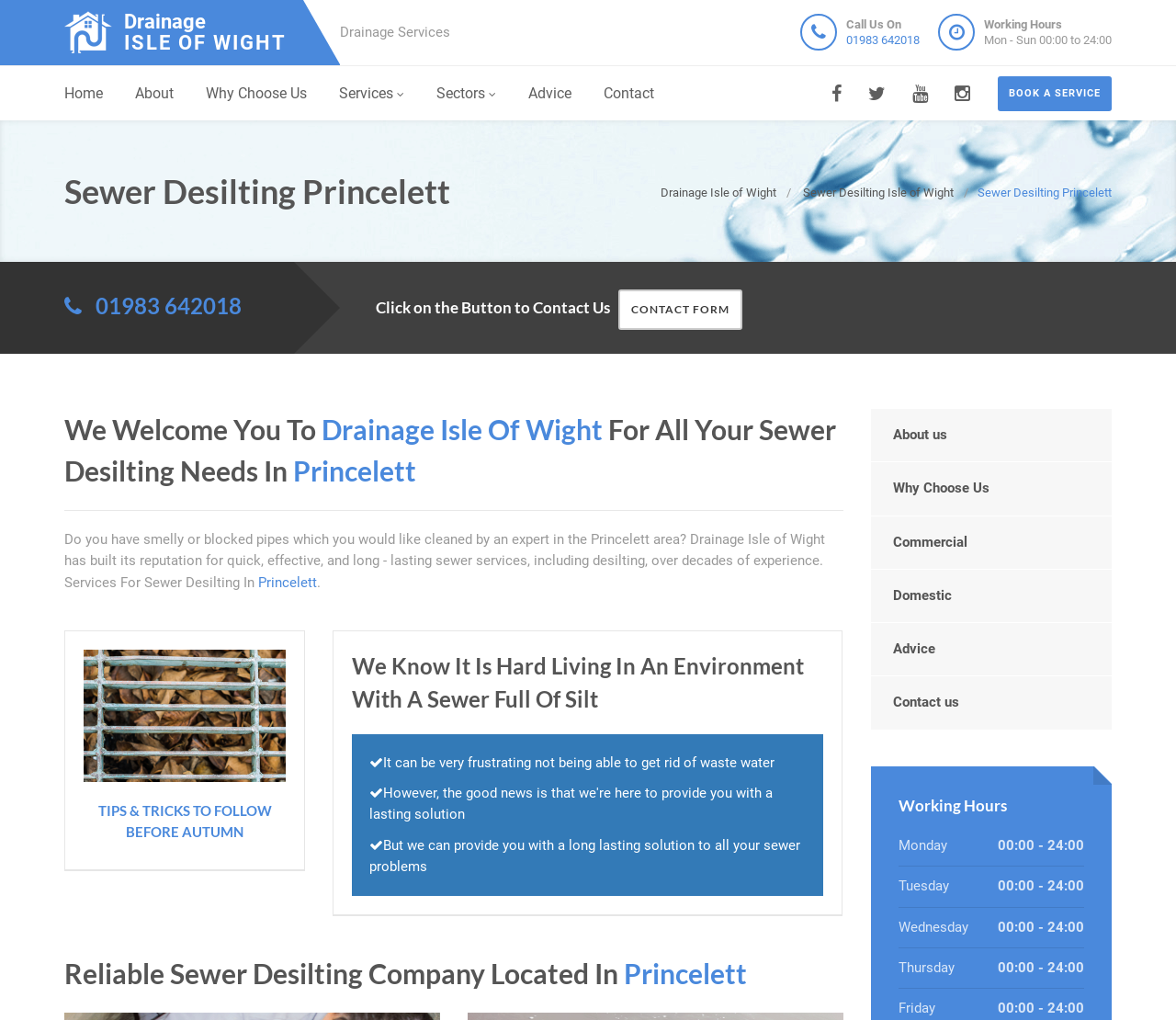Give an in-depth explanation of the webpage layout and content.

This webpage is about Drainage Princelett, a 24-hour sewer desilting specialist company in Princelett. At the top left corner, there is a logo of Drainage Isle of Wight, accompanied by a link to the company's homepage. Next to the logo, there is a heading that reads "Drainage Services". 

On the top right side, there is a layout table with a phone number, "01983 642018", and a label "Call Us On". Below this, there is another layout table with the company's working hours, "Mon - Sun 00:00 to 24:00". 

A prominent "BOOK A SERVICE" button is located at the top right corner. Below this, there are several social media links, including Facebook, Twitter, LinkedIn, and Instagram. 

The main content of the webpage starts with a heading "Sewer Desilting Princelett" and a subheading with the company's phone number. Below this, there is a paragraph of text that describes the company's sewer desilting services in Princelett. 

The webpage then presents several sections, including "We Welcome You To Drainage Isle Of Wight", "Do you have smelly or blocked pipes", and "TIPS & TRICKS TO FOLLOW BEFORE AUTUMN". These sections provide information about the company's services, the importance of sewer desilting, and some tips for homeowners. 

There are also several calls-to-action, including a "CONTACT FORM" link and a "About us" link at the bottom of the page. The webpage also displays the company's working hours and contact information at the bottom.